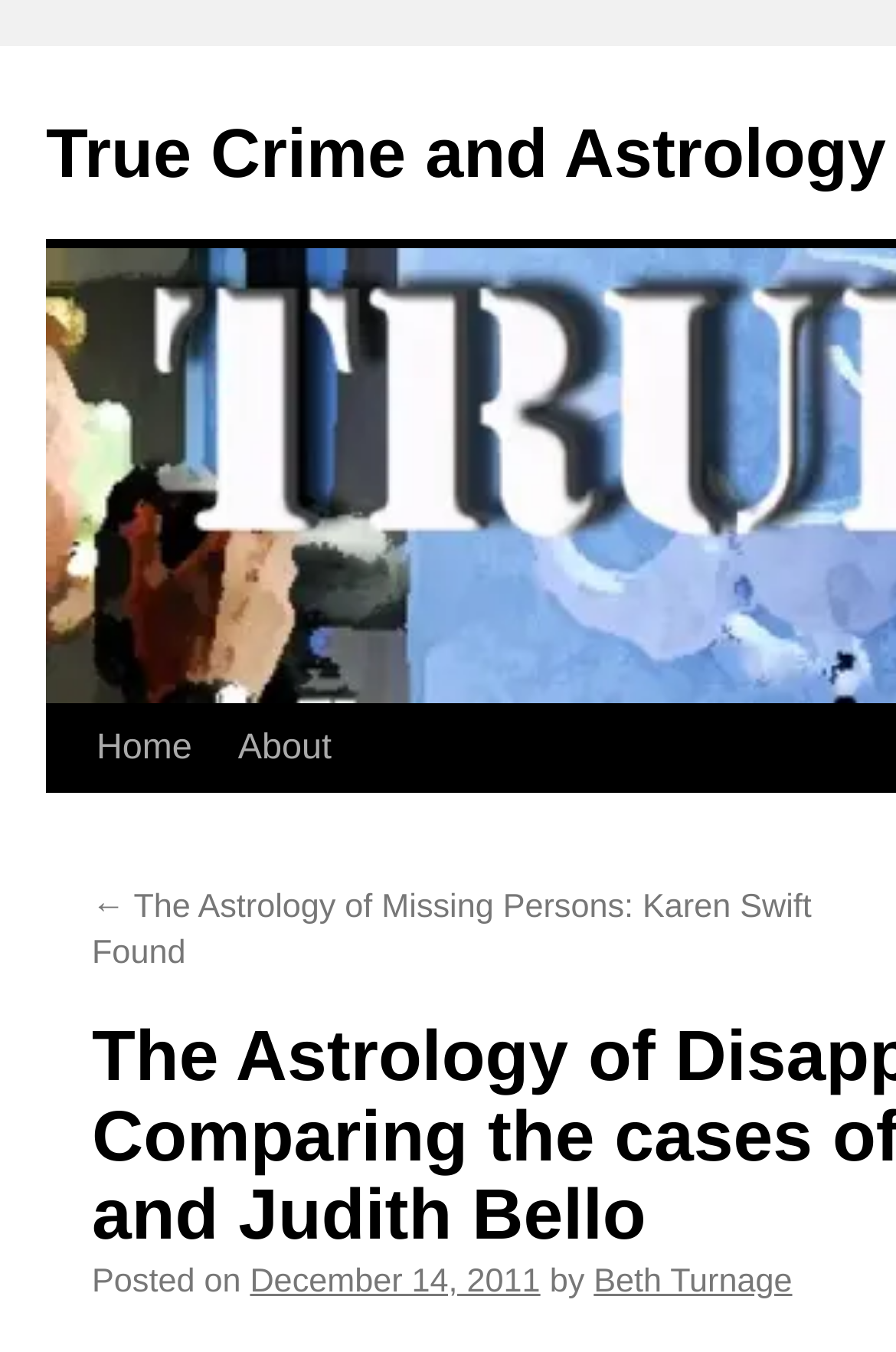How many navigation links are there? Please answer the question using a single word or phrase based on the image.

3